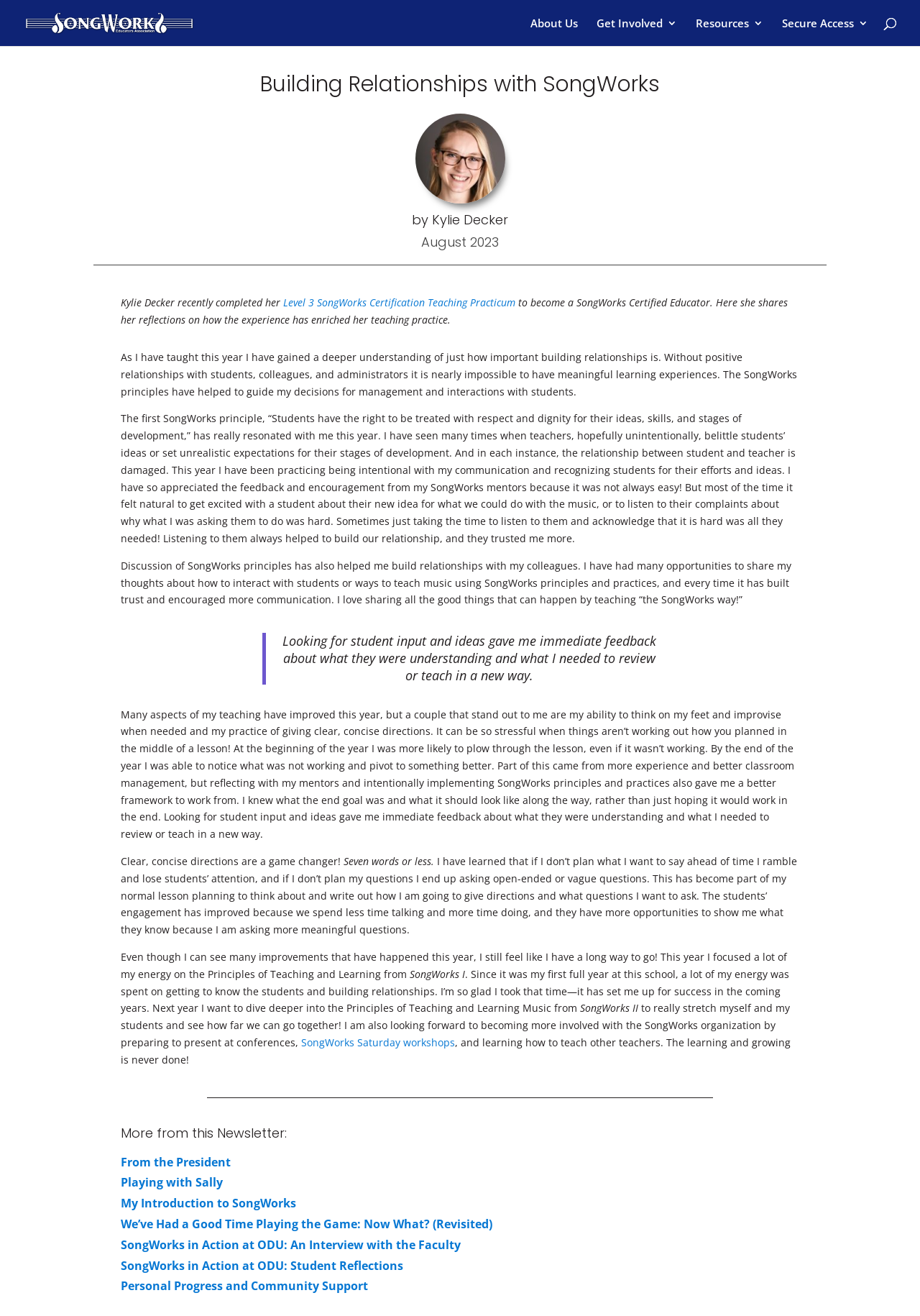Please locate the bounding box coordinates of the element that should be clicked to achieve the given instruction: "Click on the 'About Us' link".

[0.577, 0.014, 0.628, 0.035]